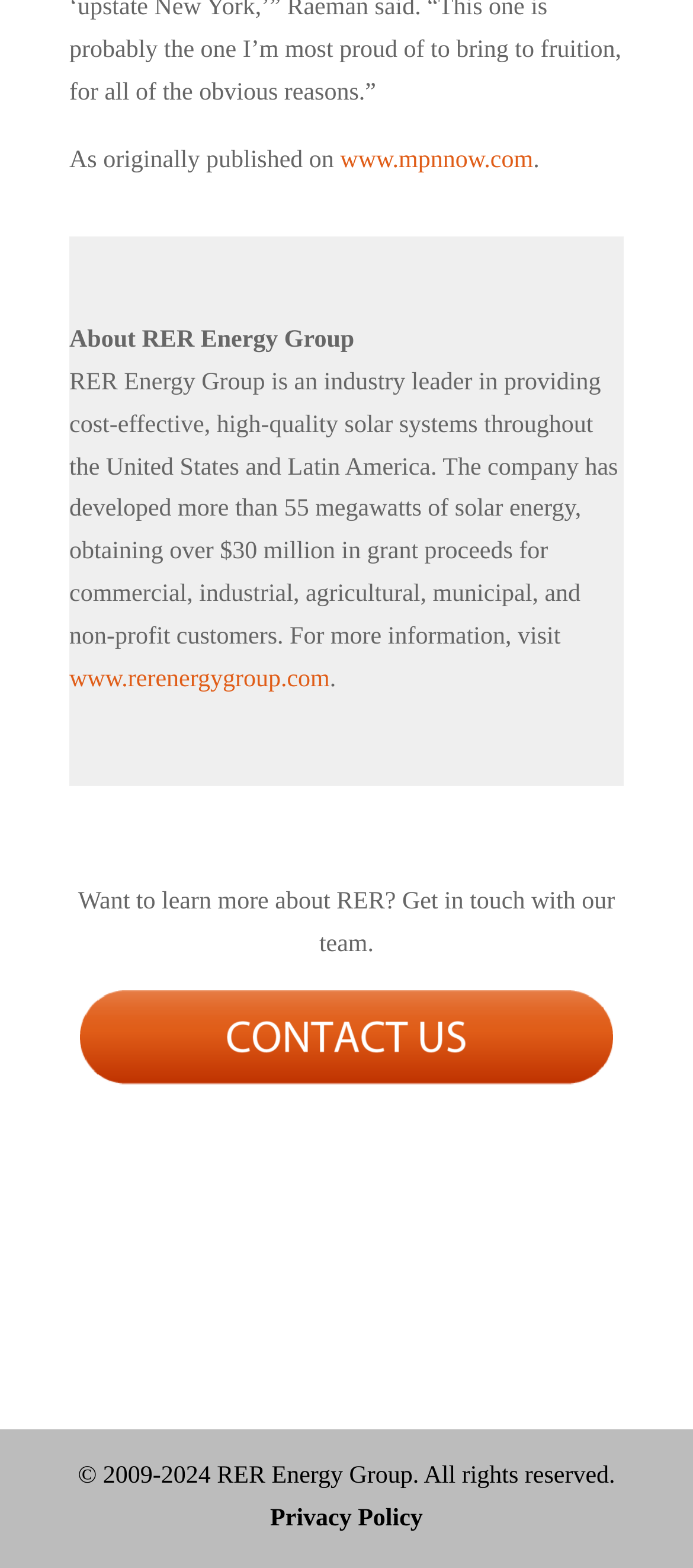Please provide a brief answer to the following inquiry using a single word or phrase:
What is the link to learn more about RER Energy Group?

www.rerenergygroup.com